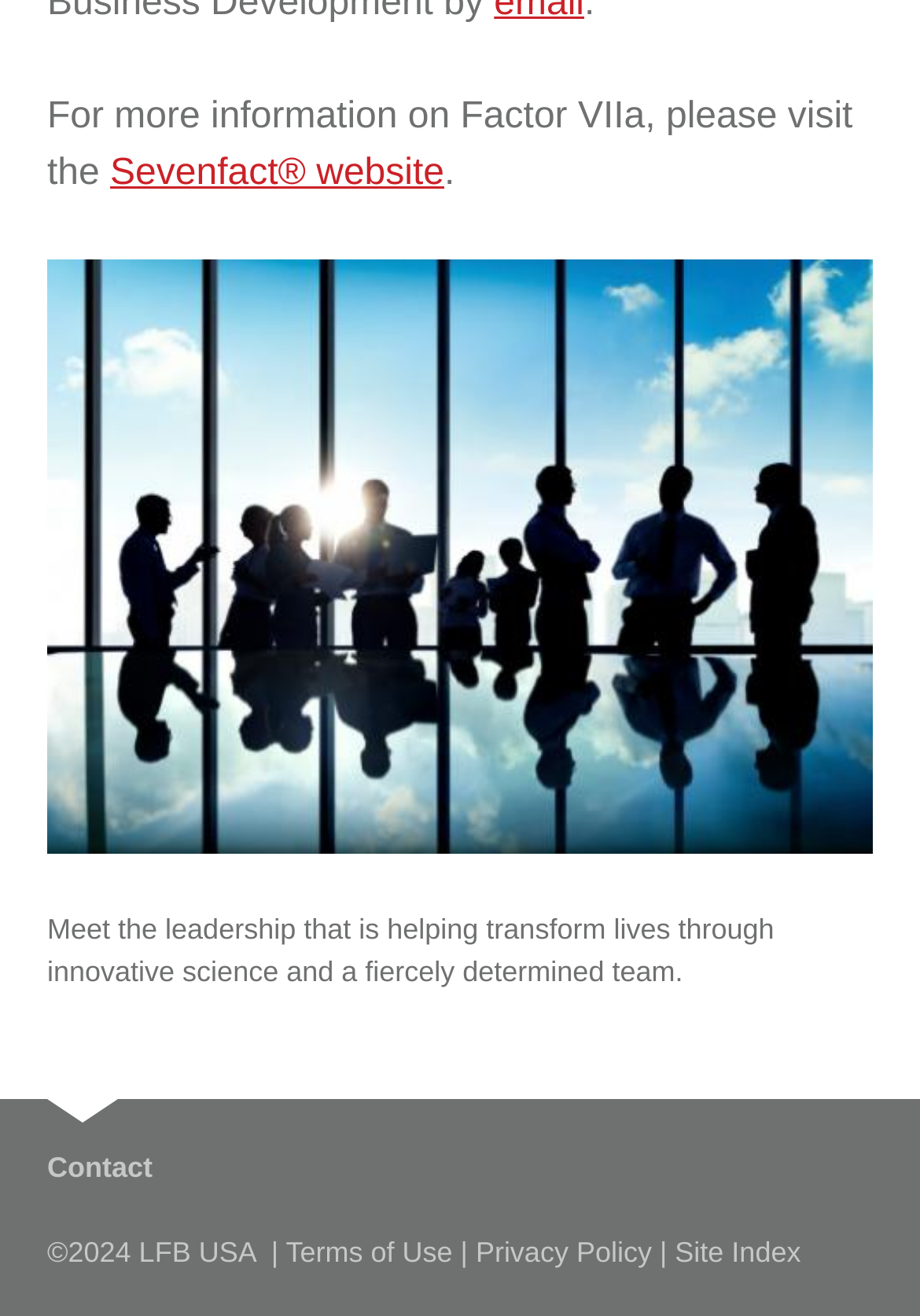What is the position of the 'Contact' link on the webpage?
Kindly offer a detailed explanation using the data available in the image.

I analyzed the bounding box coordinates of the 'Contact' link, which are [0.051, 0.875, 0.166, 0.9], and found that it is located at the top-left section of the webpage.